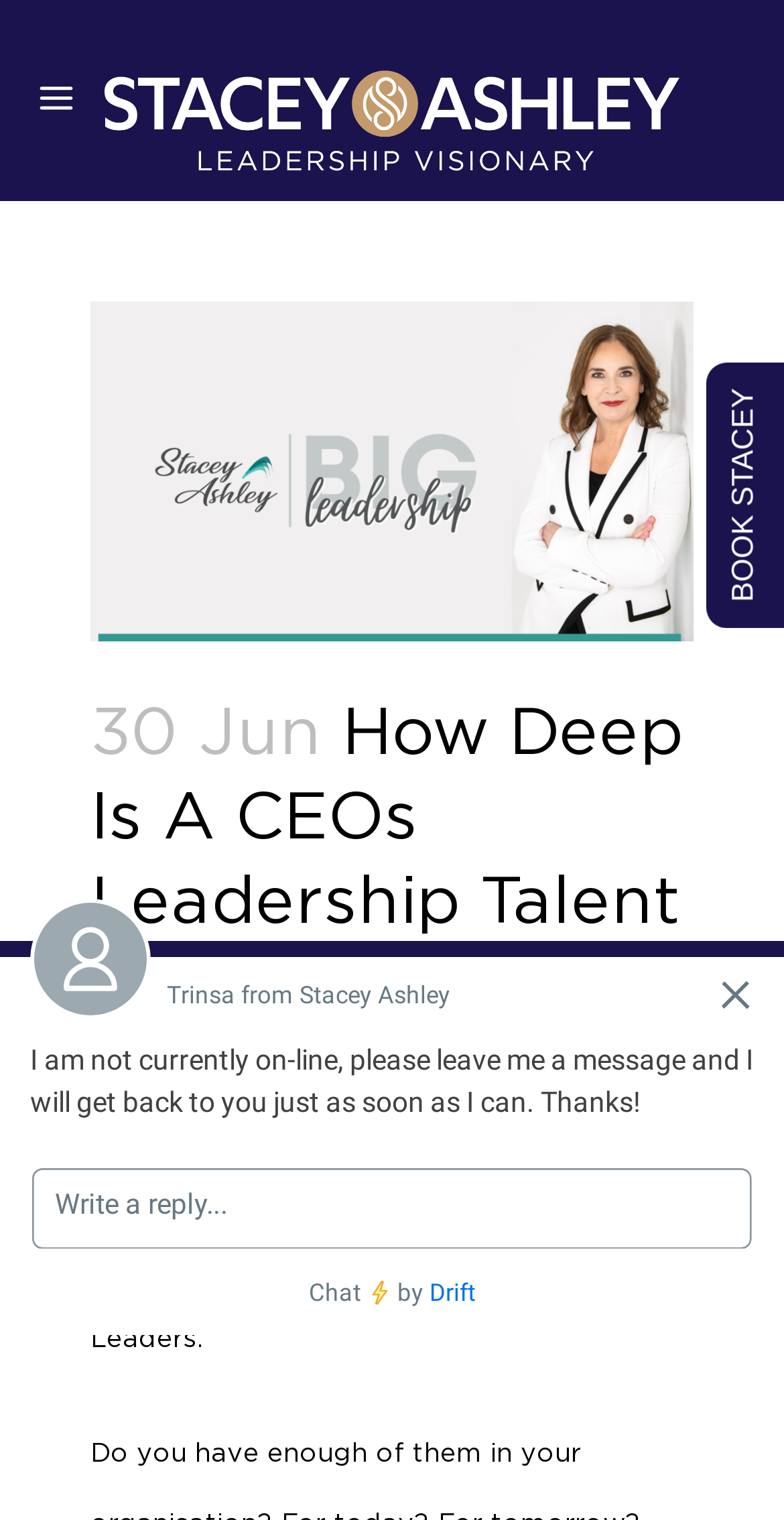Generate a detailed explanation of the webpage's features and information.

The webpage appears to be a blog post or article page. At the top, there is a logo image on the left side, taking up about 73% of the width. Below the logo, there is a heading that reads "How Deep Is A CEOs Leadership Talent Pipeline? From Top To Bottom?" which spans about 77% of the width. 

Underneath the heading, there is a section with three lines of text. The first line indicates the post date and time, "Posted at 10:00h", followed by the words "in" and then a link to the category "Blog". The second line has links to two categories, "Coaching Skills" and "Happiness at Work", separated by a comma. The third line has a link to the category "Leadership" and then the author's name, "Rhia Bautista", preceded by the word "by".

Further down, there is a brief text that reads "Leaders." which takes up about 14% of the width. The rest of the page is occupied by an iframe, which appears to be a chat window, taking up the entire width and about 32% of the height from the bottom.